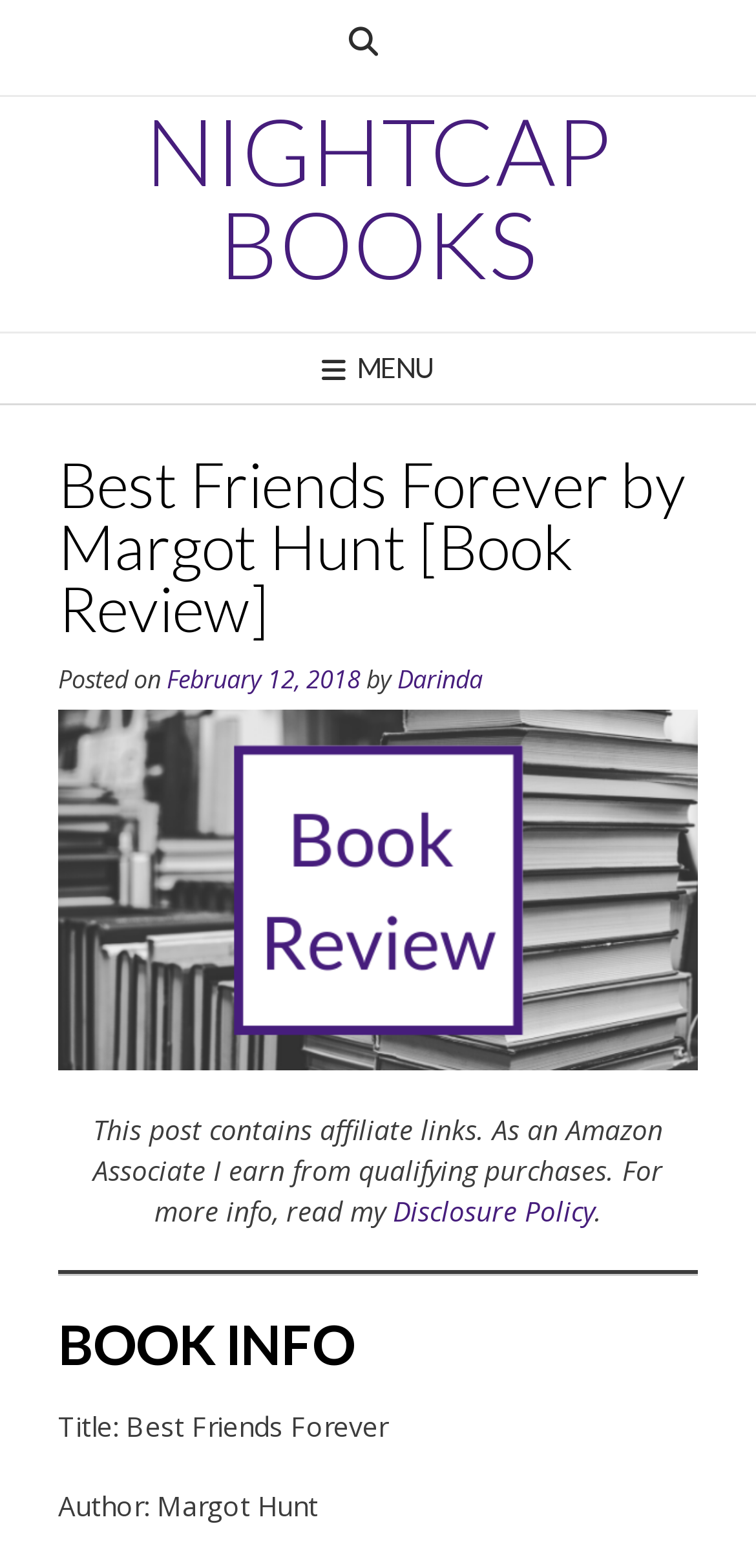Who is the author of the book?
From the details in the image, provide a complete and detailed answer to the question.

I found the author's name by looking at the 'BOOK INFO' section, where it says 'Author: Margot Hunt'.